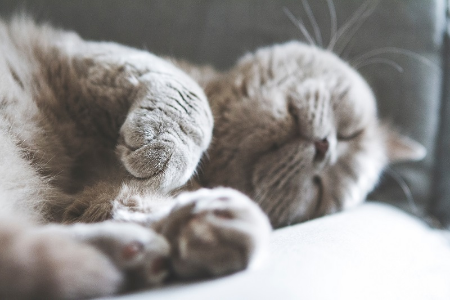What is the kitten doing in the image?
Refer to the image and provide a one-word or short phrase answer.

Sleeping